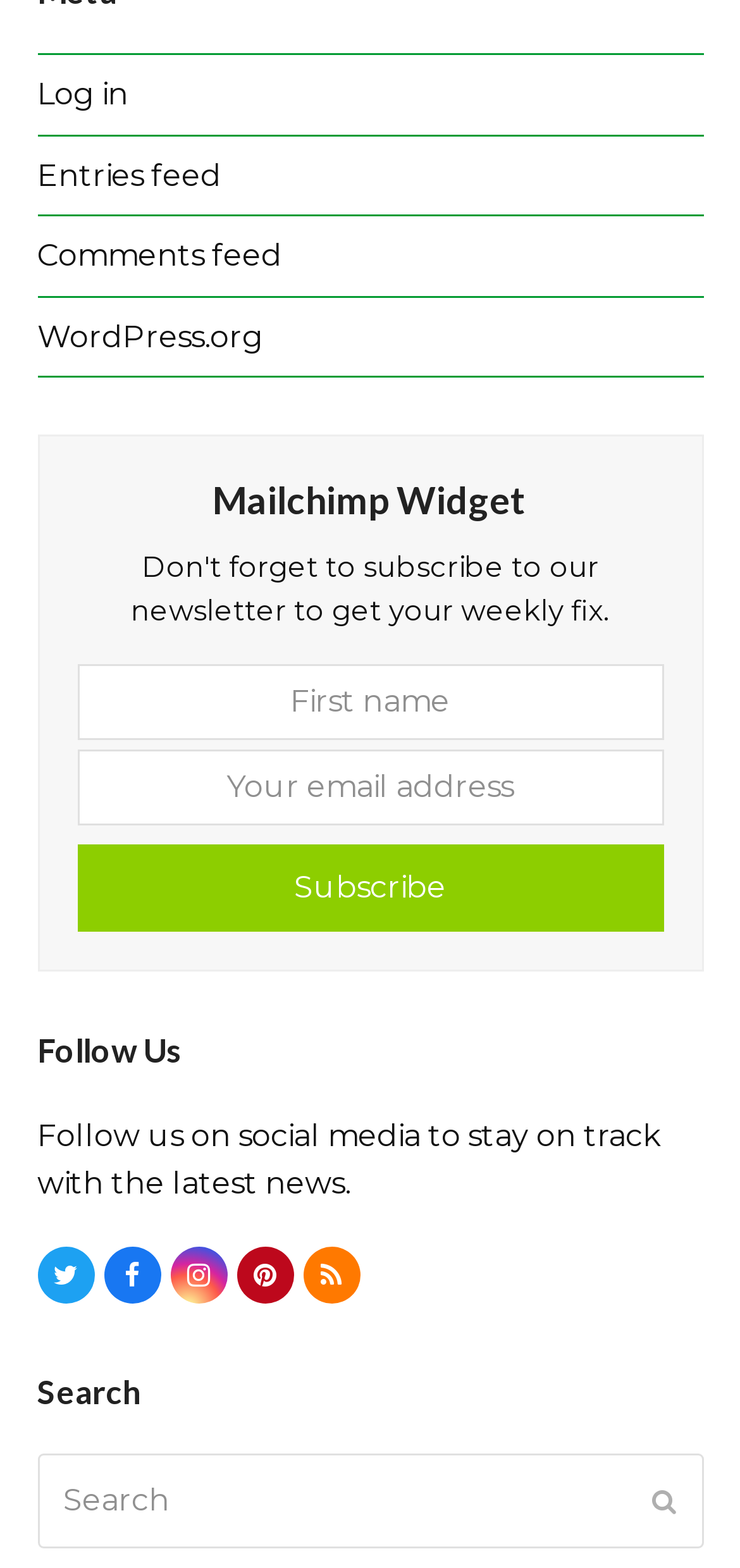Specify the bounding box coordinates of the element's region that should be clicked to achieve the following instruction: "Subscribe". The bounding box coordinates consist of four float numbers between 0 and 1, in the format [left, top, right, bottom].

[0.104, 0.538, 0.896, 0.594]